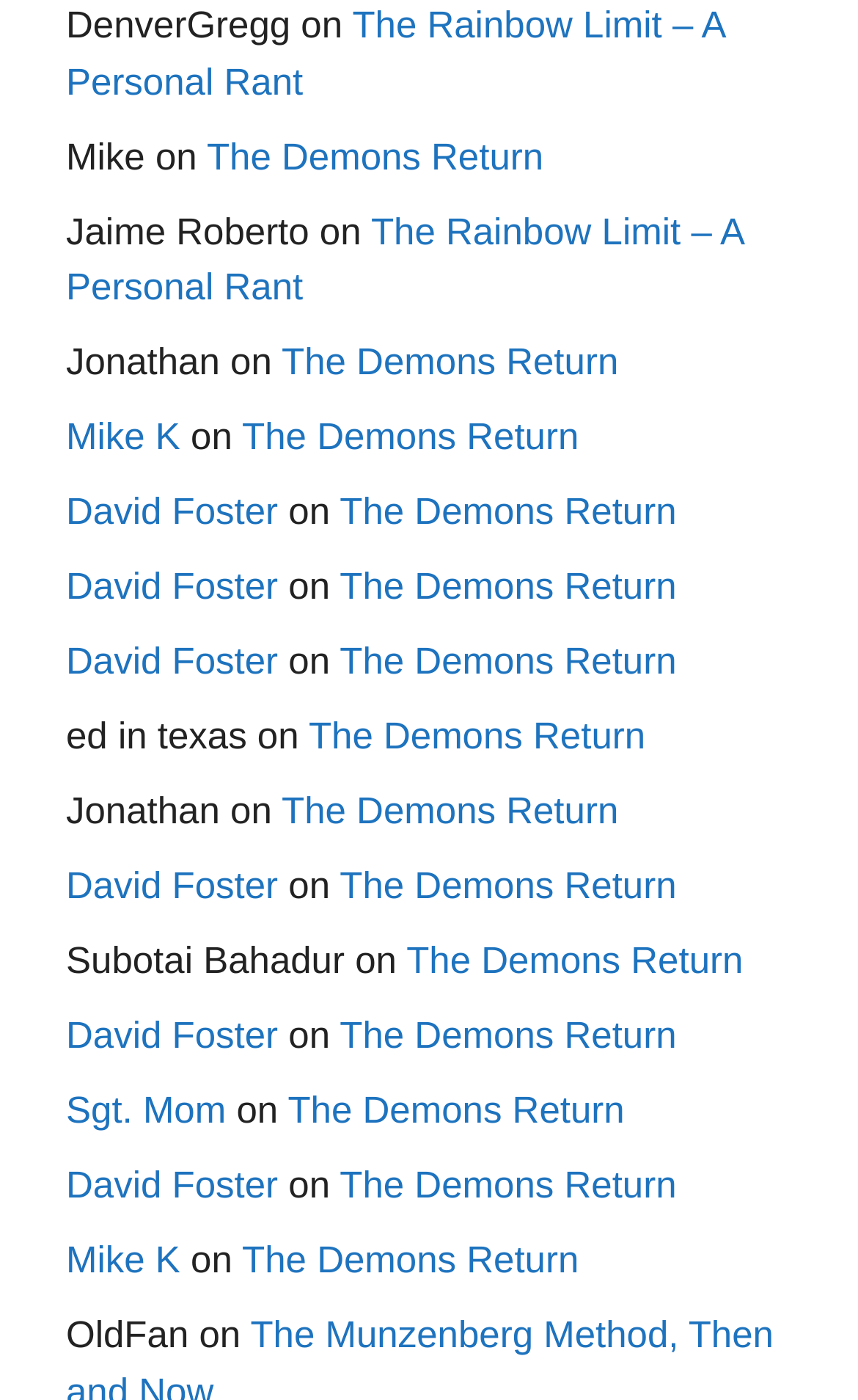Analyze the image and provide a detailed answer to the question: What is the most common article title mentioned?

I analyzed the link texts on the webpage and found that 'The Demons Return' is the most frequently mentioned article title.